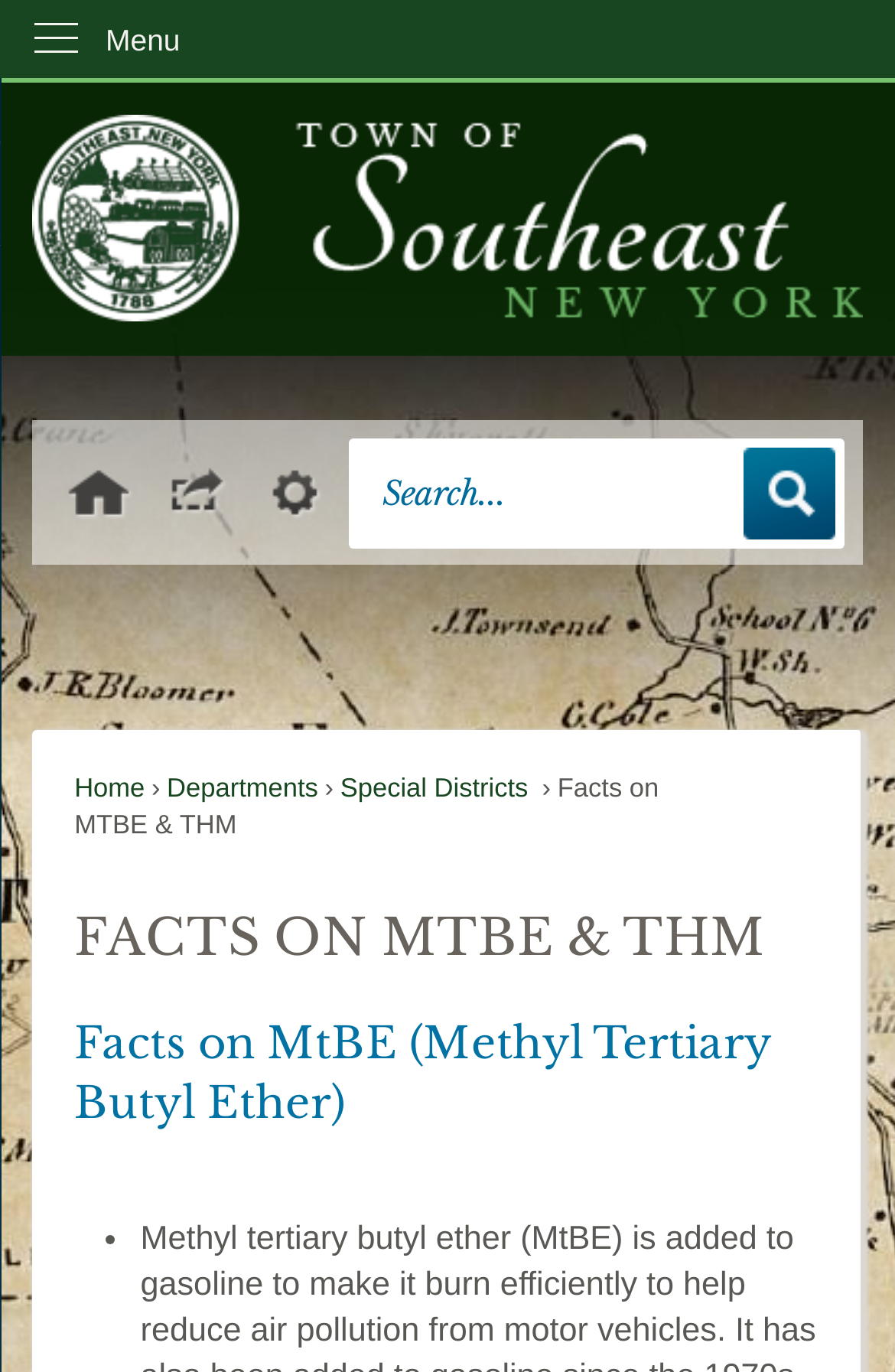Extract the bounding box coordinates for the described element: "parent_node: Search". The coordinates should be represented as four float numbers between 0 and 1: [left, top, right, bottom].

[0.832, 0.326, 0.934, 0.393]